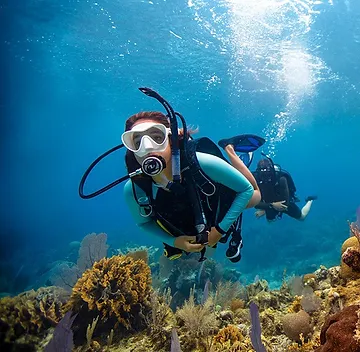With reference to the image, please provide a detailed answer to the following question: What is the condition of the water?

The caption describes the water as 'crystal-clear', suggesting that the water is extremely clear and transparent, allowing the divers to see the vibrant coral reef and marine life with great clarity.